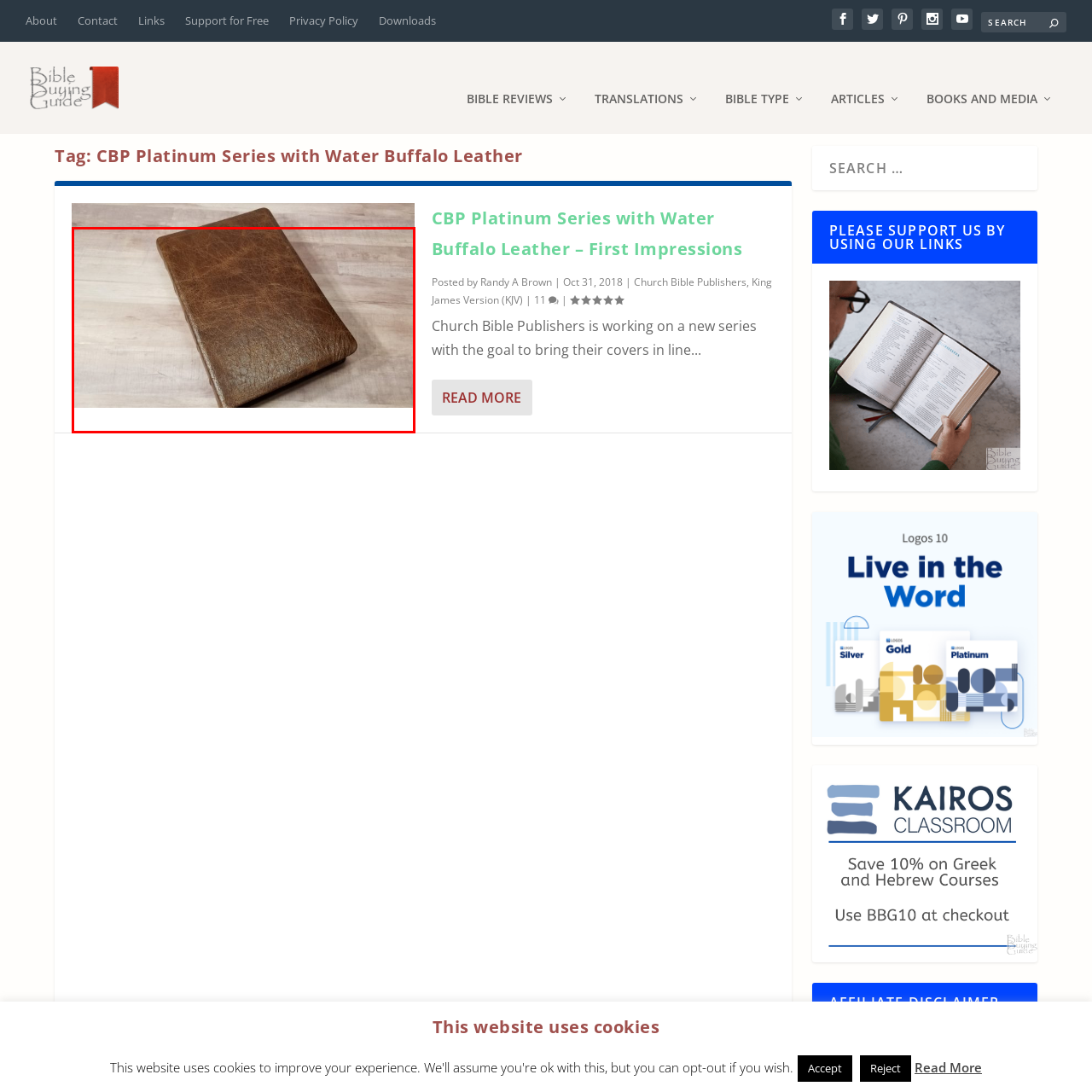Offer a meticulous description of everything depicted in the red-enclosed portion of the image.

The image features a beautifully crafted book, elegantly bound in rich, dark brown water buffalo leather. Its textured surface suggests a high-quality finish, showcasing the natural markings and character of the leather. This book is part of the CBP Platinum Series, which emphasizes both aesthetic appeal and durability. It rests on a wooden surface, enhancing the rustic charm of the setting. The overall look communicates a sense of timelessness and quality, making it an attractive choice for book lovers and collectors alike.